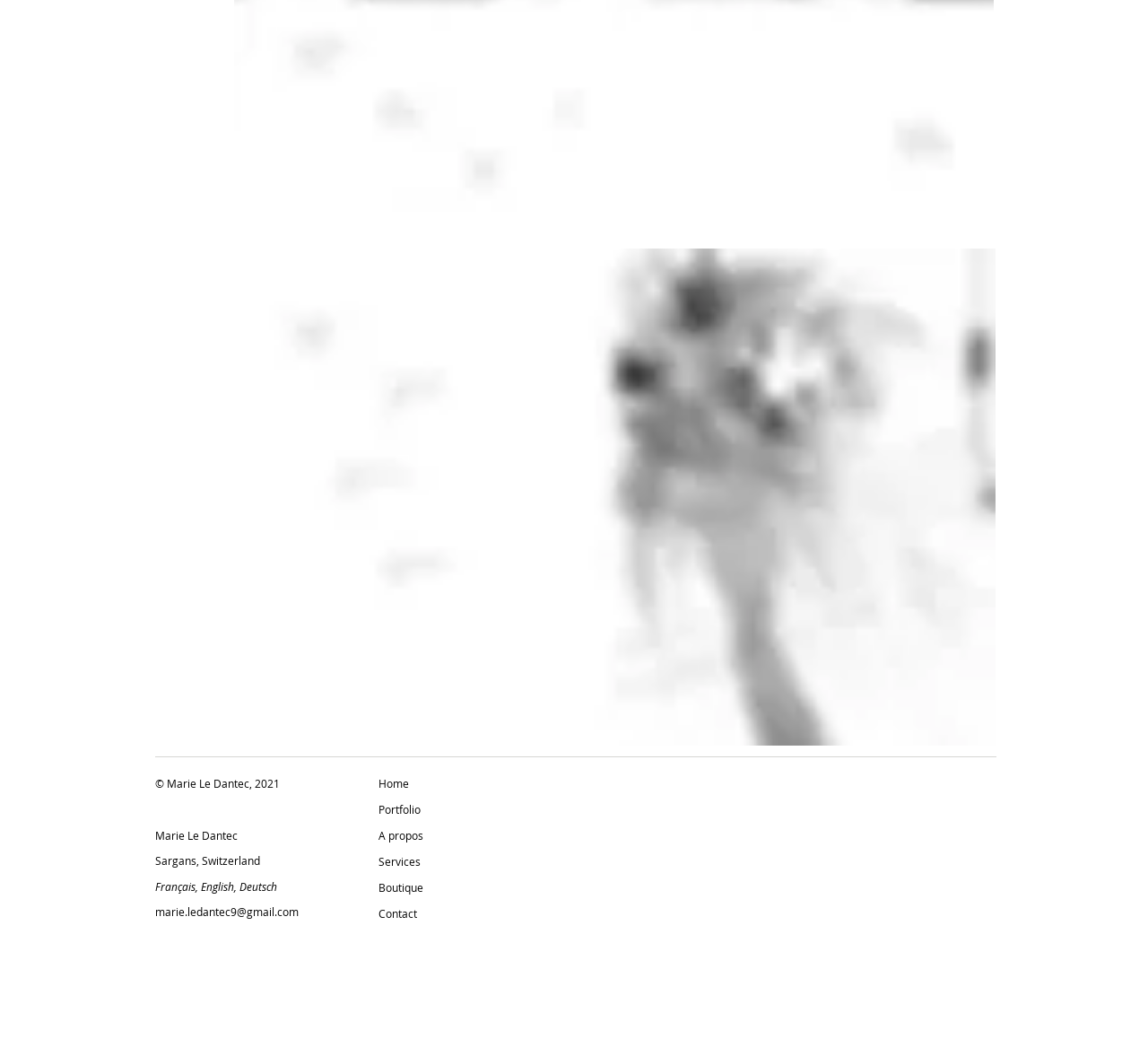Determine the bounding box coordinates for the clickable element to execute this instruction: "learn about the author". Provide the coordinates as four float numbers between 0 and 1, i.e., [left, top, right, bottom].

[0.33, 0.792, 0.451, 0.817]